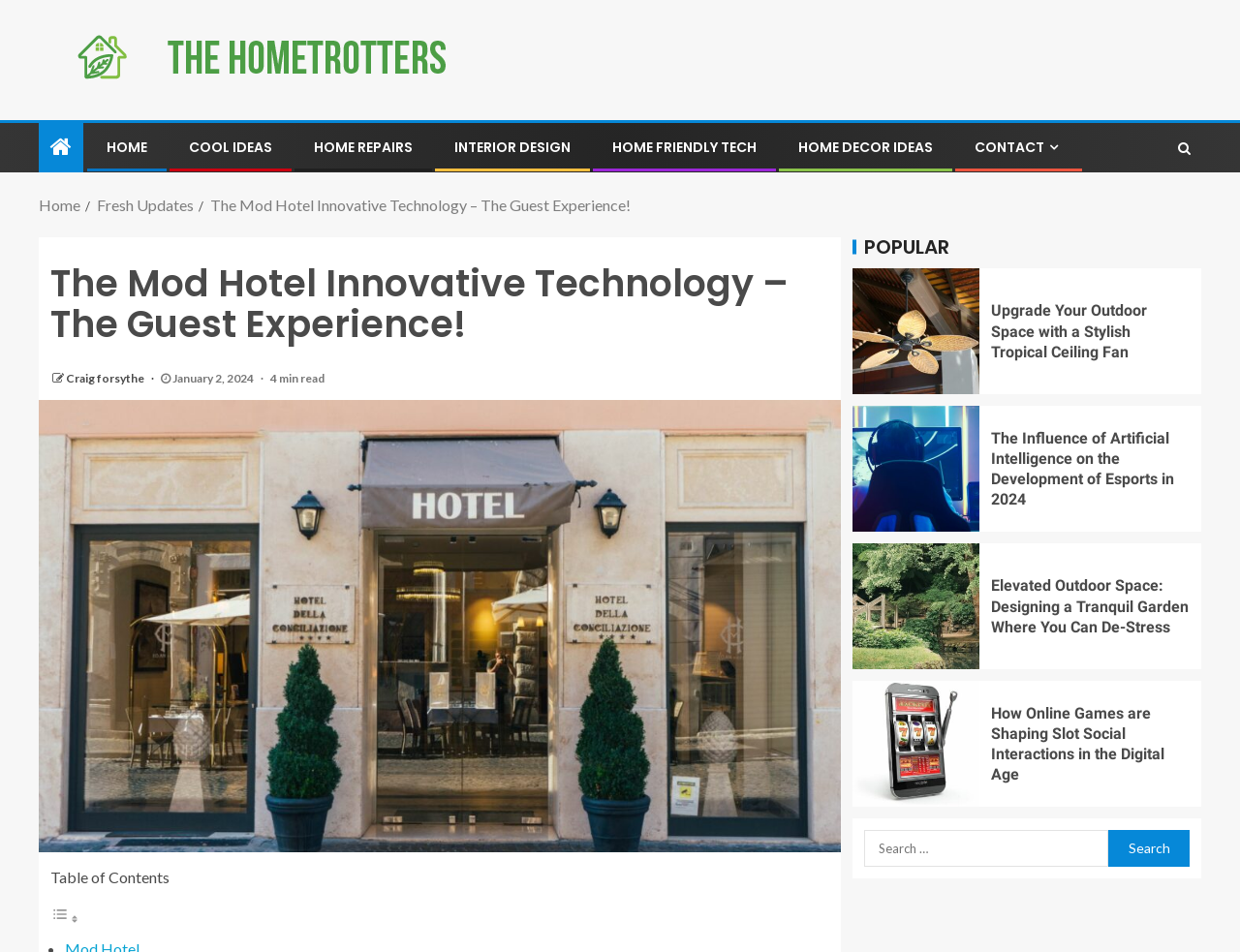Identify the bounding box coordinates of the area you need to click to perform the following instruction: "Read the article about The Mod Hotel Innovative Technology".

[0.031, 0.249, 0.678, 0.42]